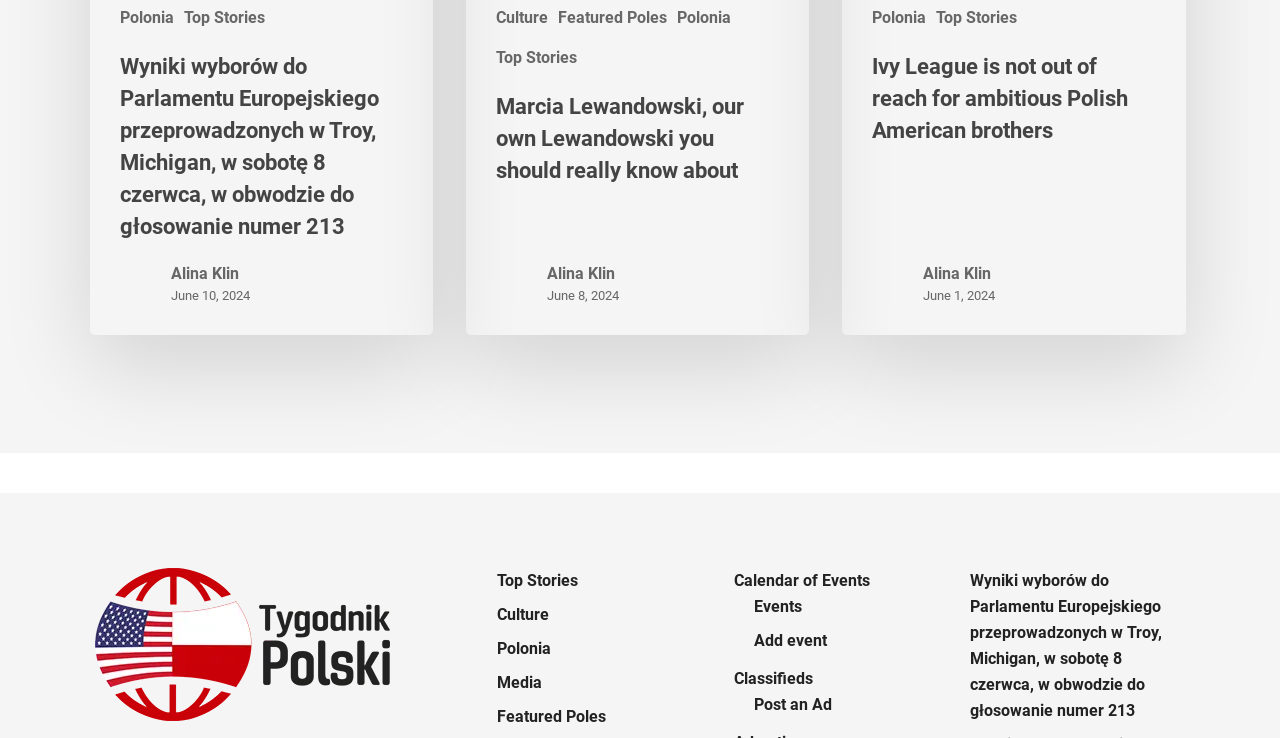Please identify the bounding box coordinates of the clickable element to fulfill the following instruction: "Click on the link to view Culture". The coordinates should be four float numbers between 0 and 1, i.e., [left, top, right, bottom].

[0.388, 0.007, 0.428, 0.043]